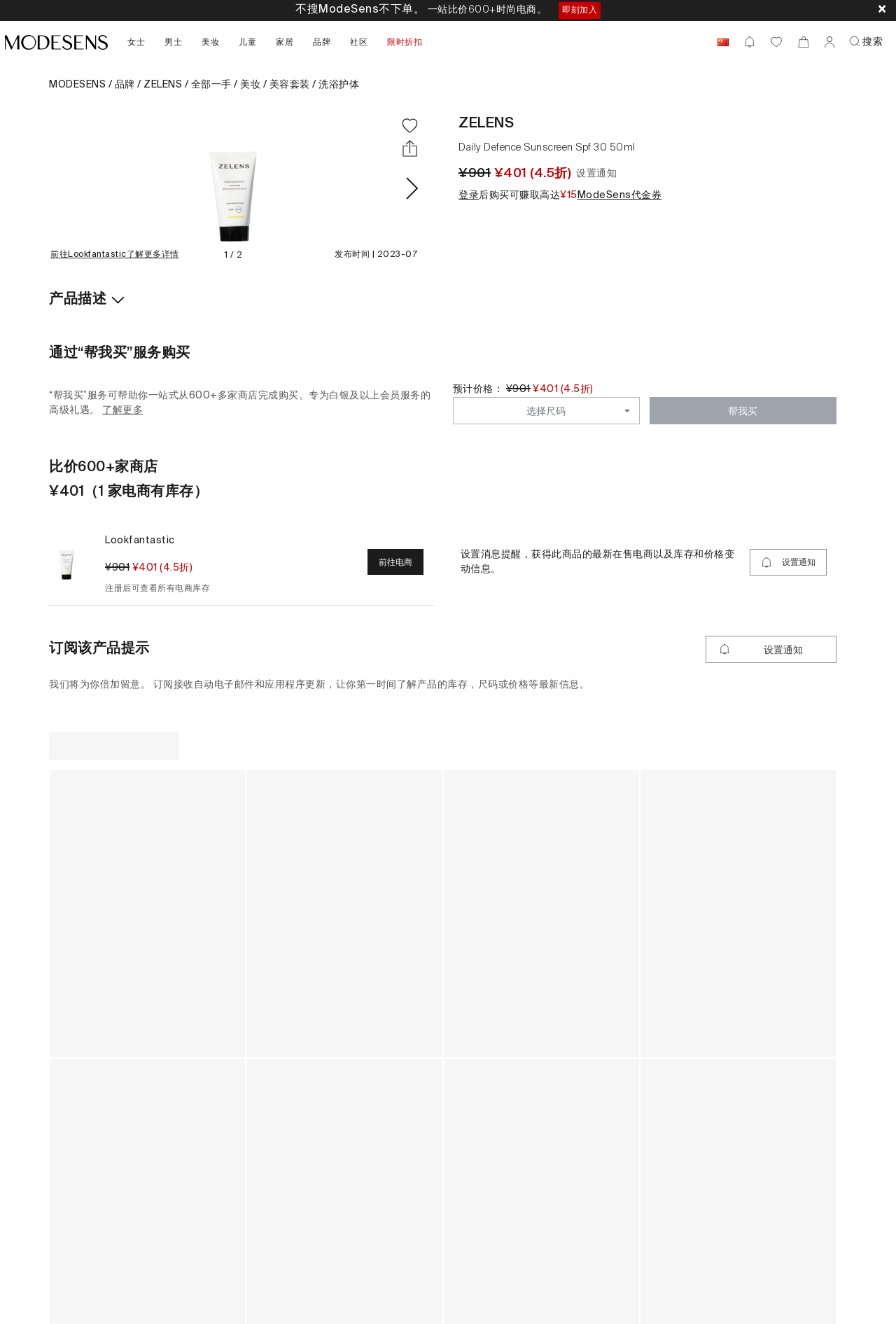Identify the bounding box coordinates of the region I need to click to complete this instruction: "Click the '了解更多' button".

[0.114, 0.306, 0.159, 0.314]